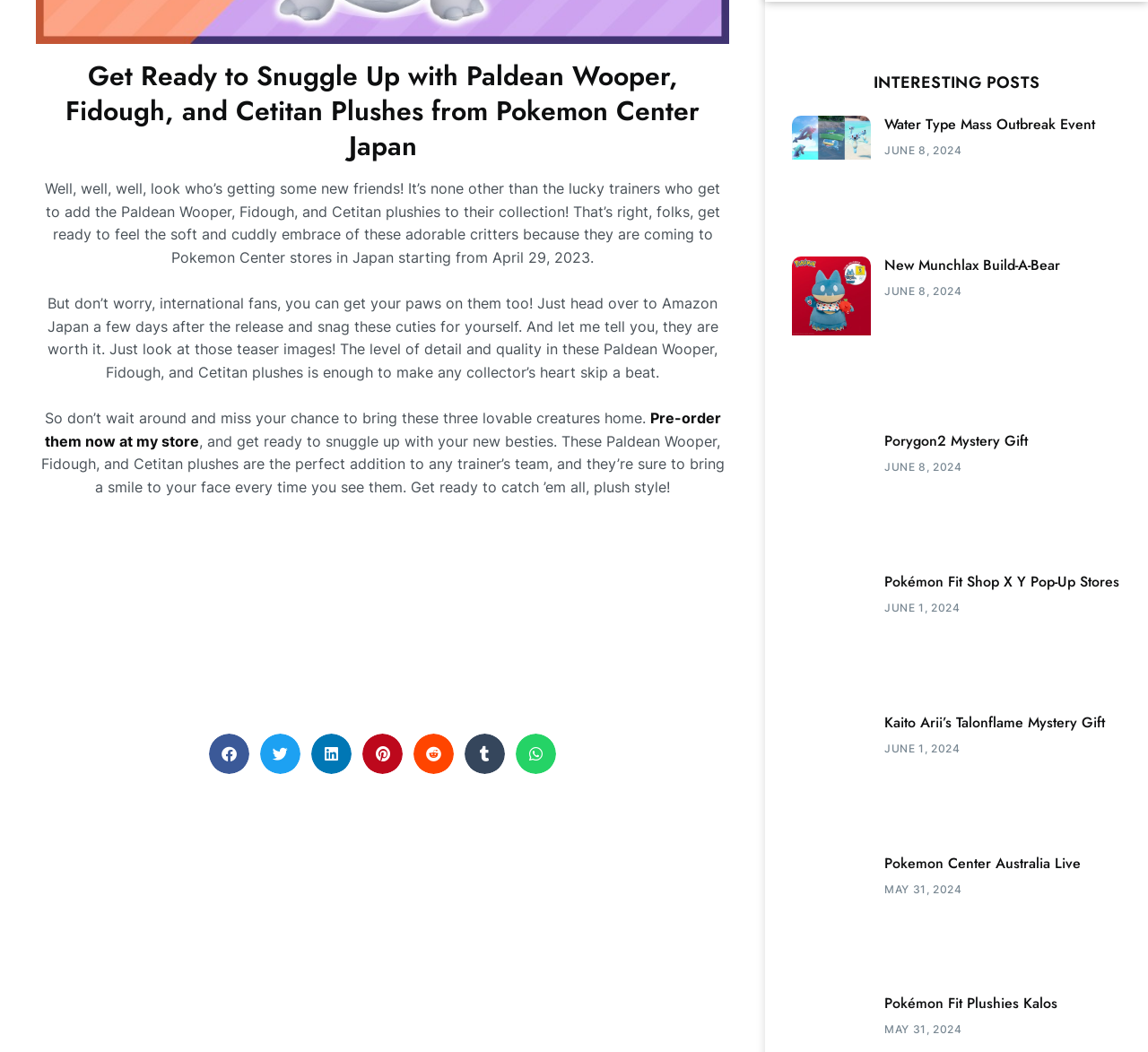Please answer the following query using a single word or phrase: 
What is the date of the Water Type Mass Outbreak Event?

JUNE 8, 2024